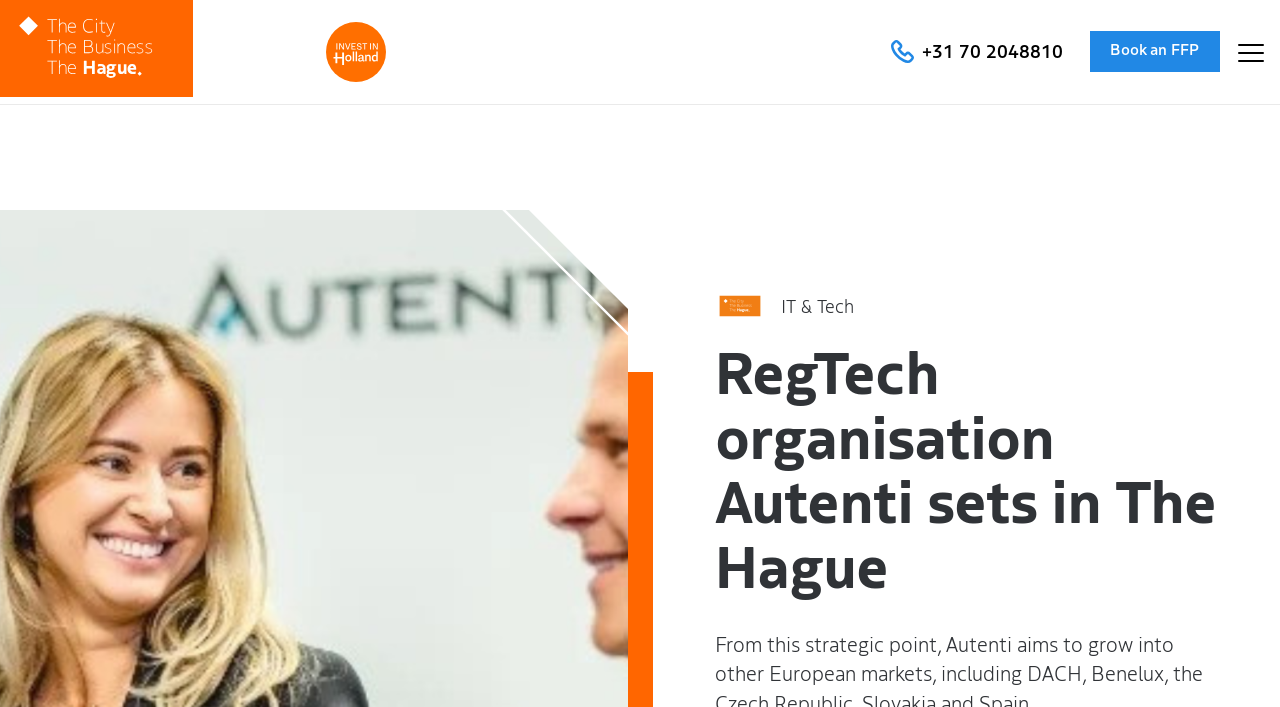What is the topic of the webpage?
Provide a thorough and detailed answer to the question.

I found the answer by looking at the heading element with the text 'RegTech organisation Autenti sets in The Hague' and understanding the context of the webpage.